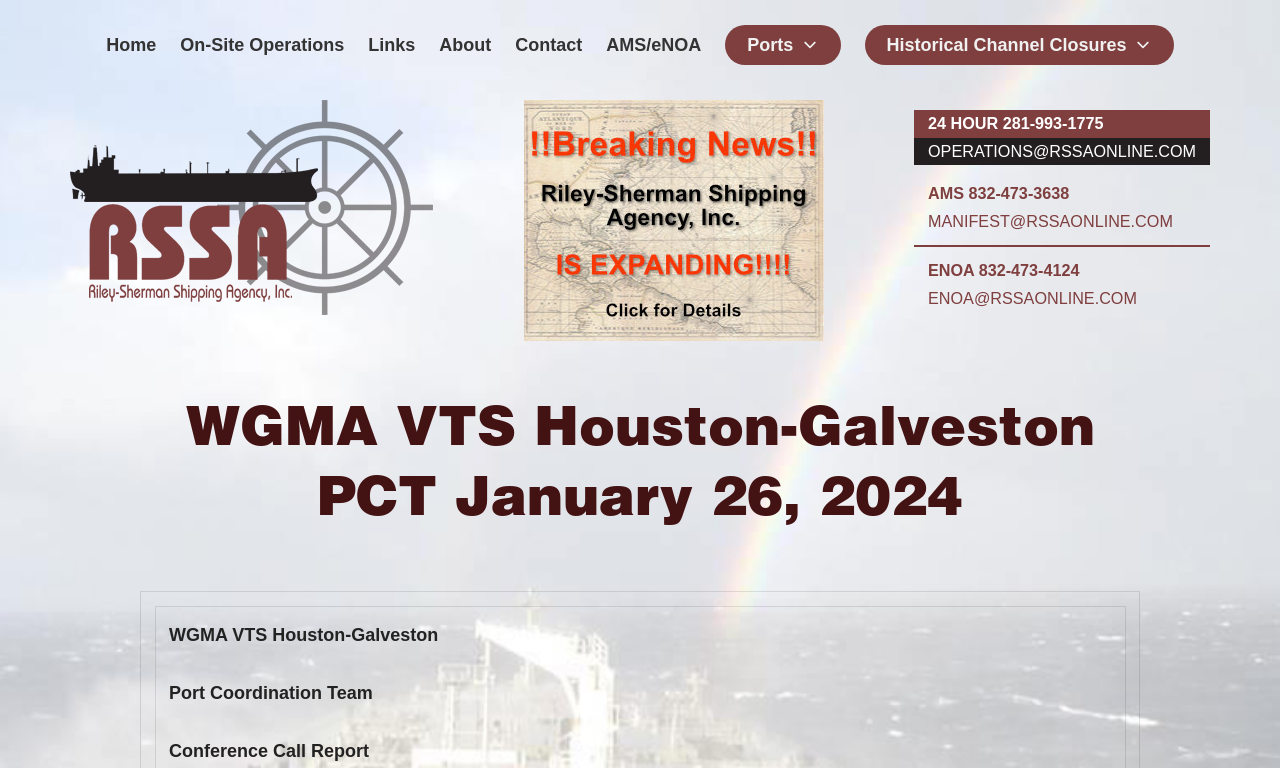Find the bounding box coordinates of the clickable area that will achieve the following instruction: "Visit Nuclear Services Group website".

None